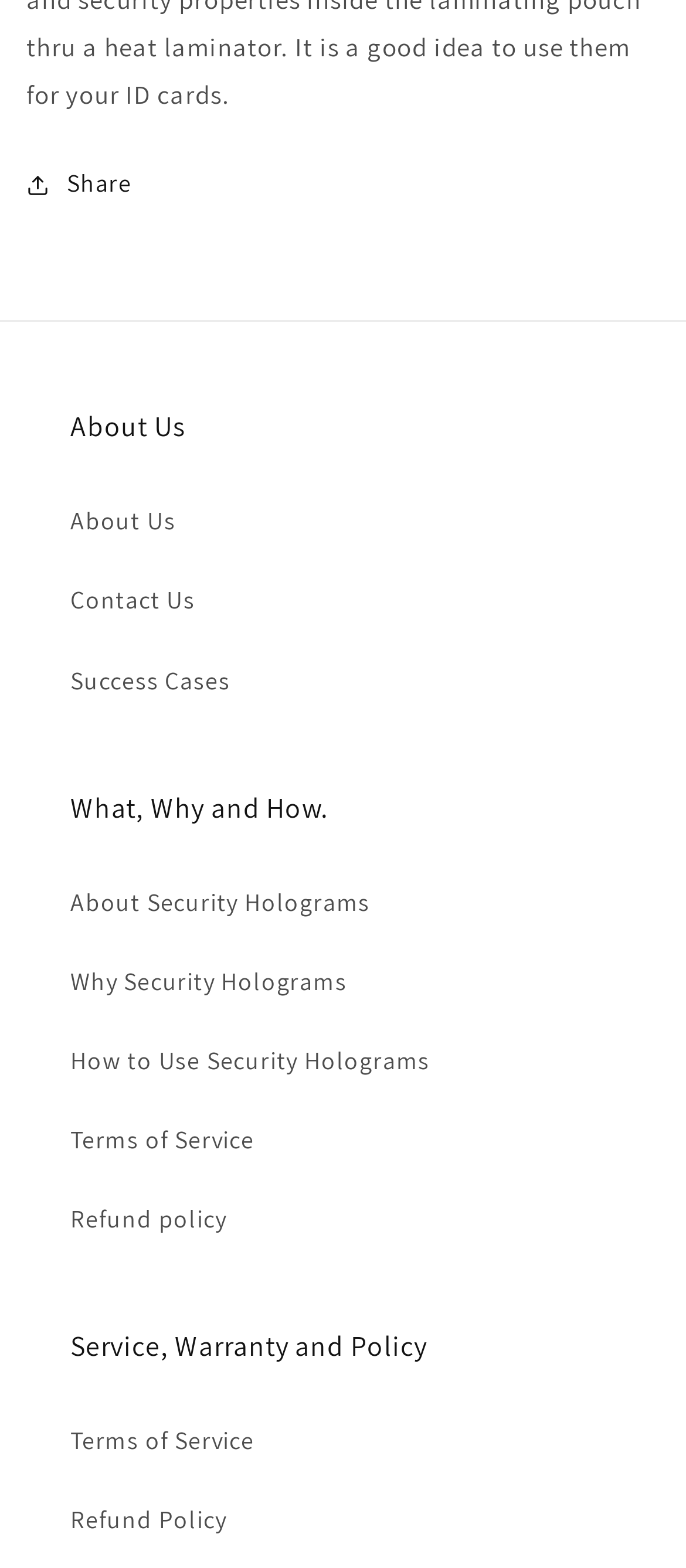Determine the bounding box for the UI element as described: "How to Use Security Holograms". The coordinates should be represented as four float numbers between 0 and 1, formatted as [left, top, right, bottom].

[0.103, 0.651, 0.897, 0.702]